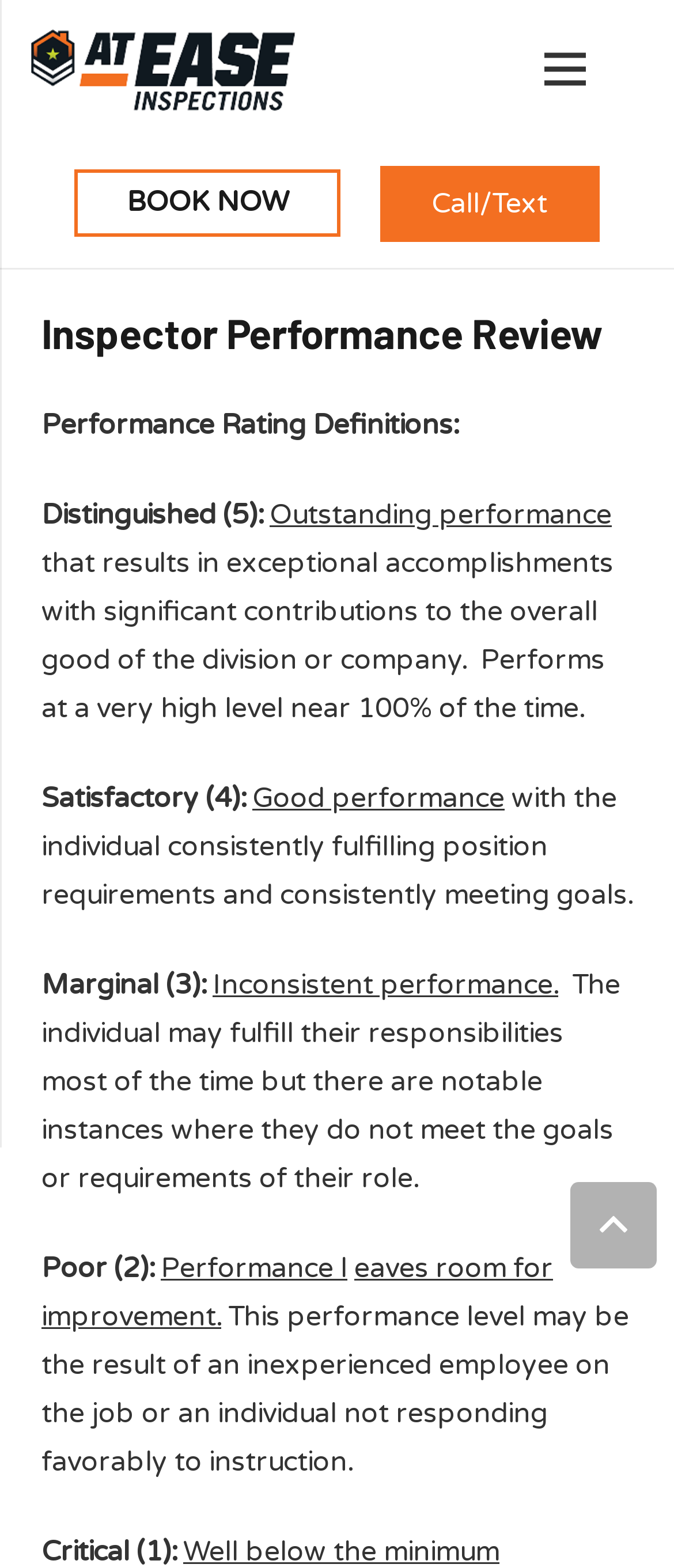What is the bounding box coordinate of the 'BOOK NOW' link?
Relying on the image, give a concise answer in one word or a brief phrase.

[0.111, 0.108, 0.506, 0.151]